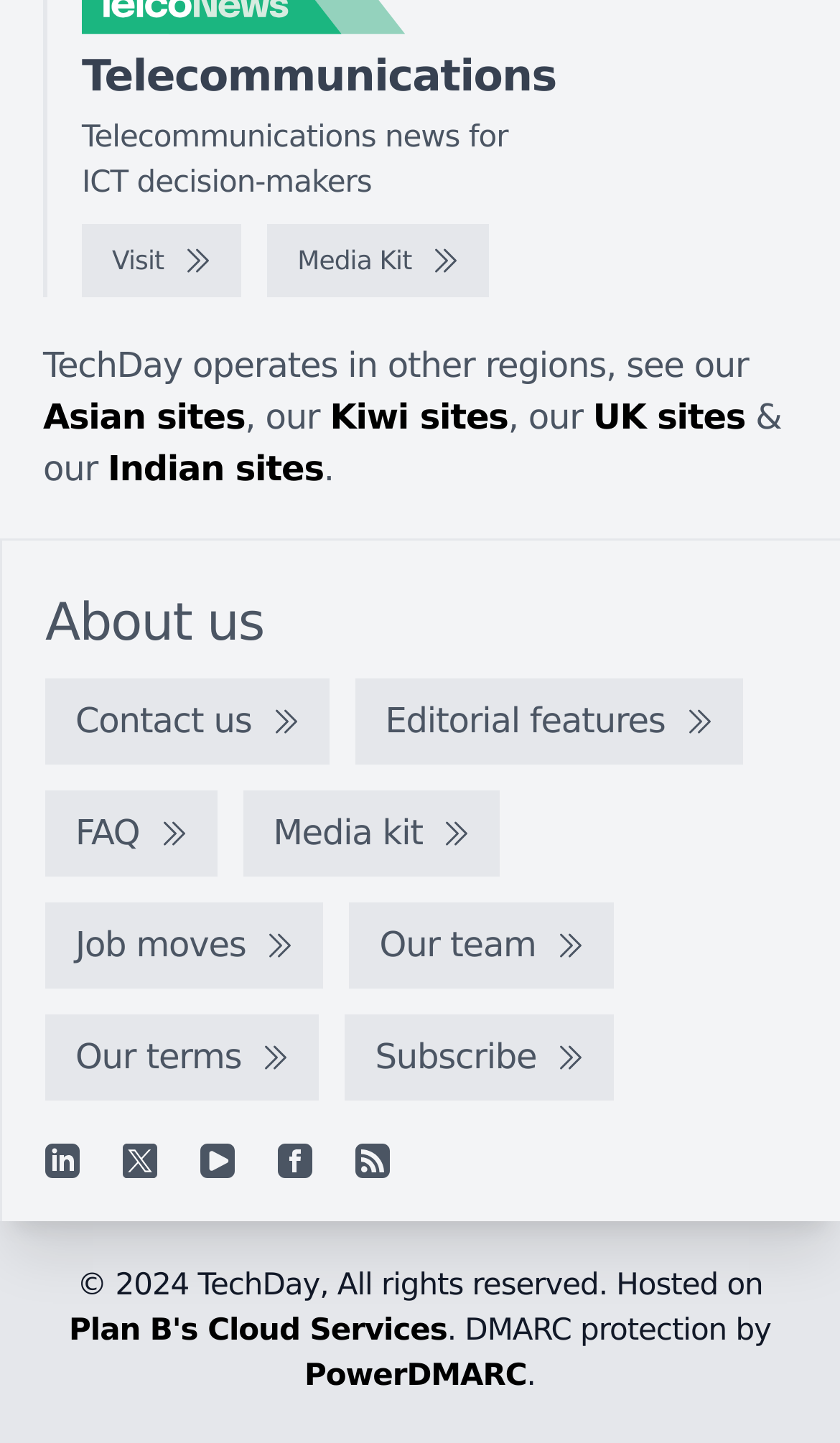Based on the element description "aria-label="RSS feed"", predict the bounding box coordinates of the UI element.

[0.423, 0.793, 0.464, 0.817]